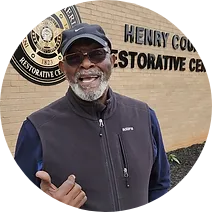Generate a comprehensive description of the image.

The image features a smiling man standing in front of a building identified as the "Henry County Restorative Center." He is dressed in a black vest with a gray shirt underneath and wearing a black cap. The background prominently displays the center's sign, suggesting a focus on community engagement and restorative justice initiatives. The man's cheerful demeanor and thumbs-up gesture convey a sense of positivity and support, aligning with the mission to foster accountability and community connection. This setting emphasizes the importance of rehabilitation and the role of community programs in uplifting individuals and families.